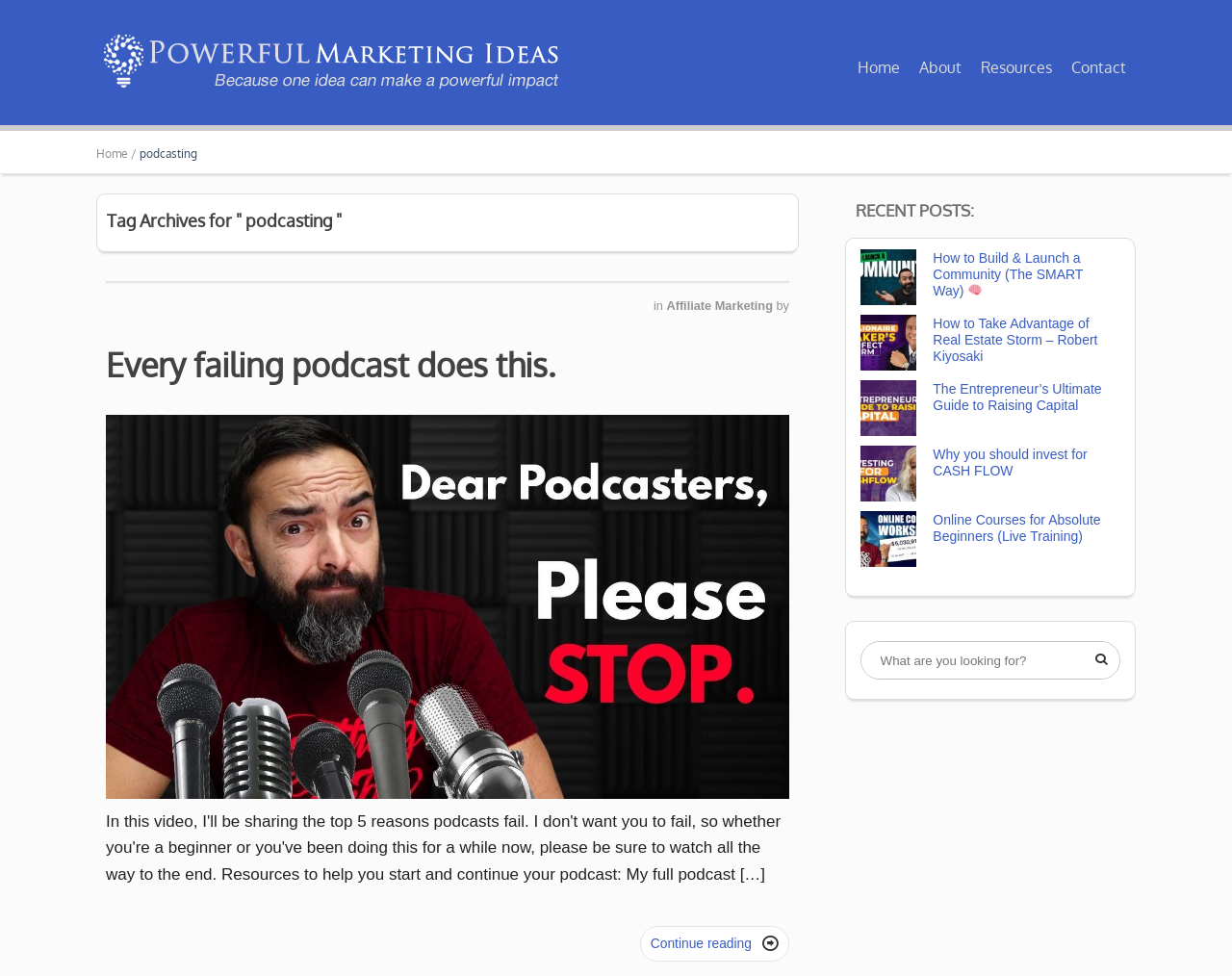Please provide a comprehensive response to the question based on the details in the image: What is the category of the post 'Every failing podcast does this.'?

I determined the category by looking at the heading 'Tag Archives for "podcasting"' which is above the post 'Every failing podcast does this.'.